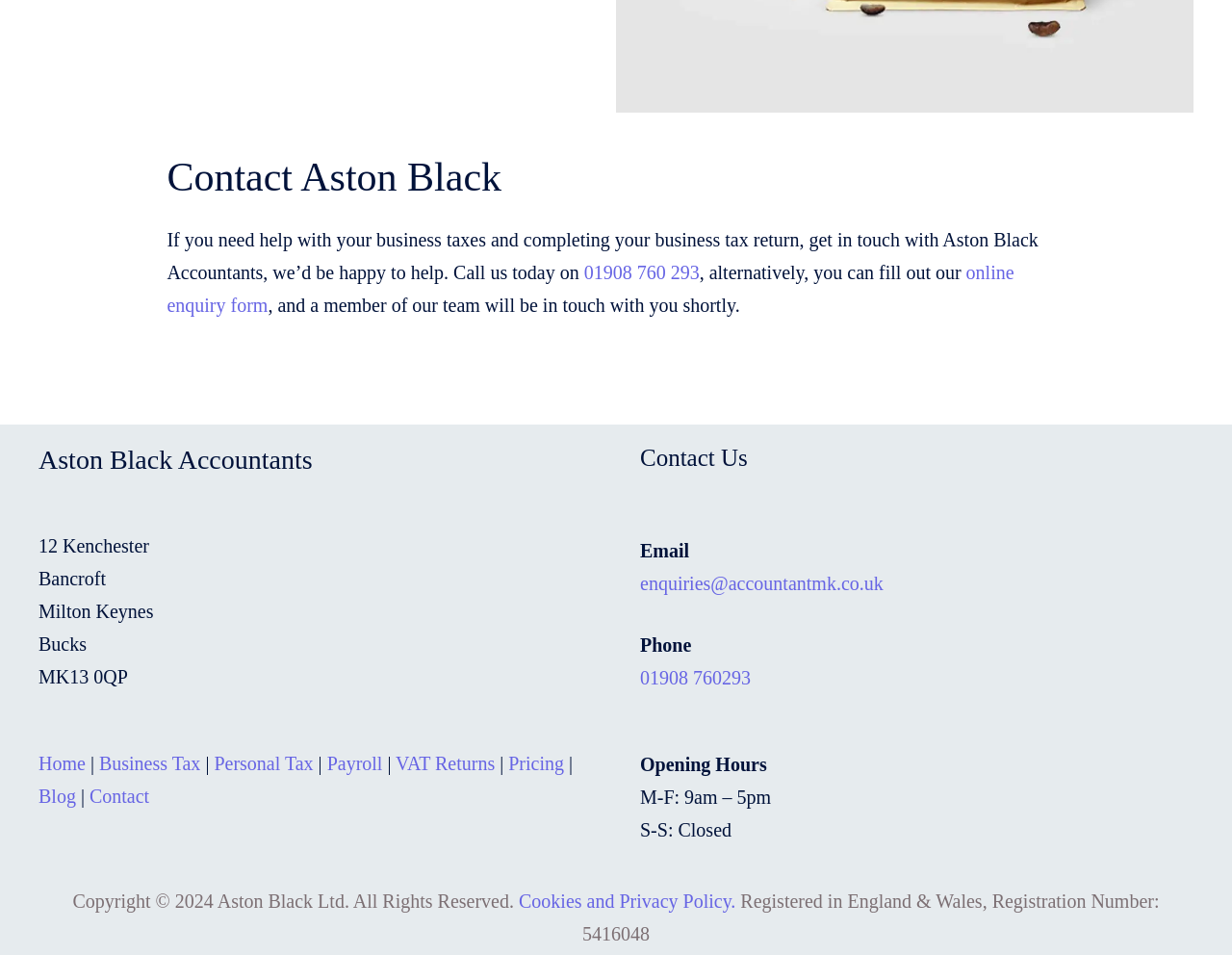Identify the bounding box coordinates necessary to click and complete the given instruction: "Visit the business tax page".

[0.08, 0.789, 0.163, 0.811]